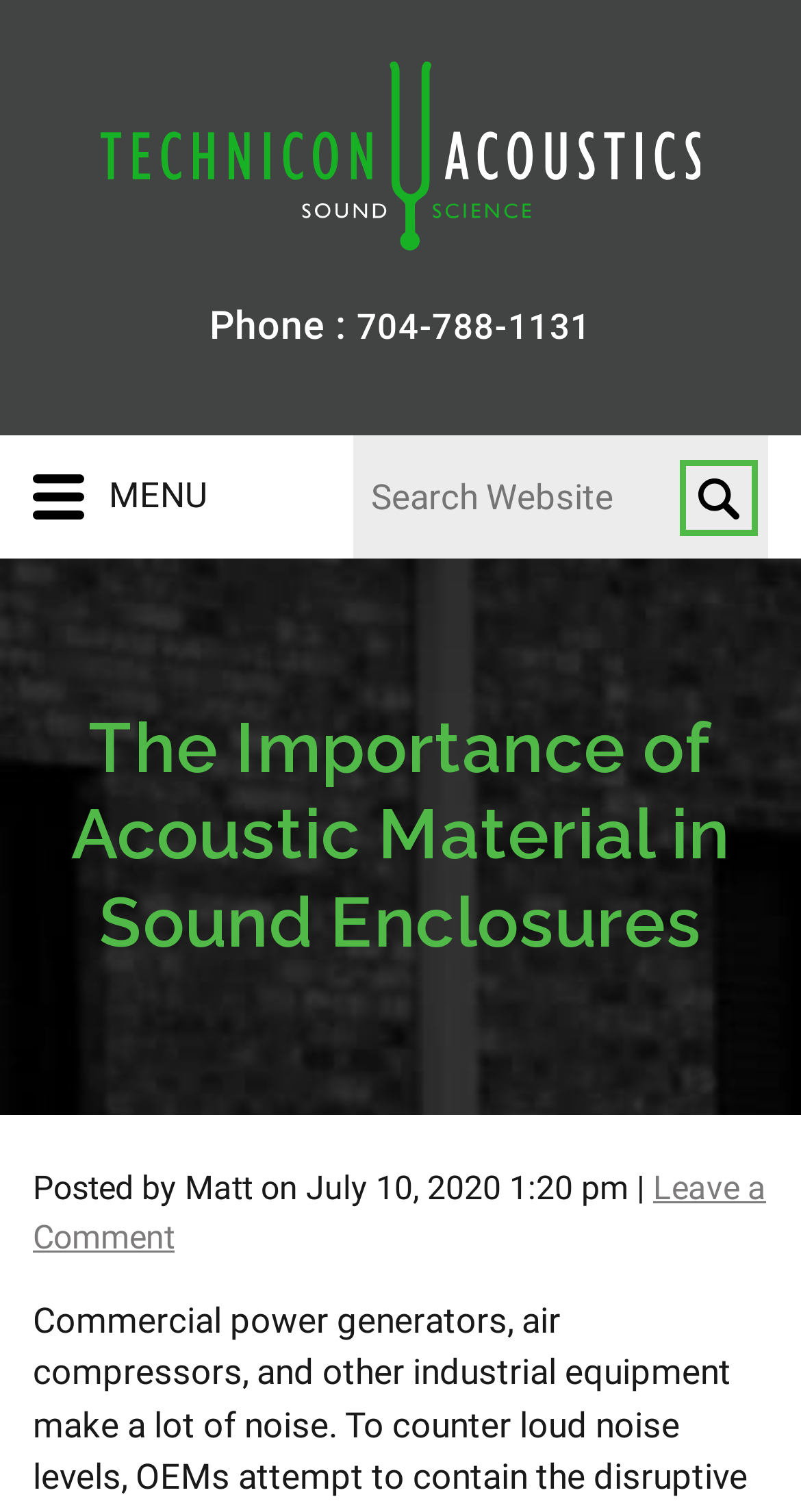Find and generate the main title of the webpage.

The Importance of Acoustic Material in Sound Enclosures